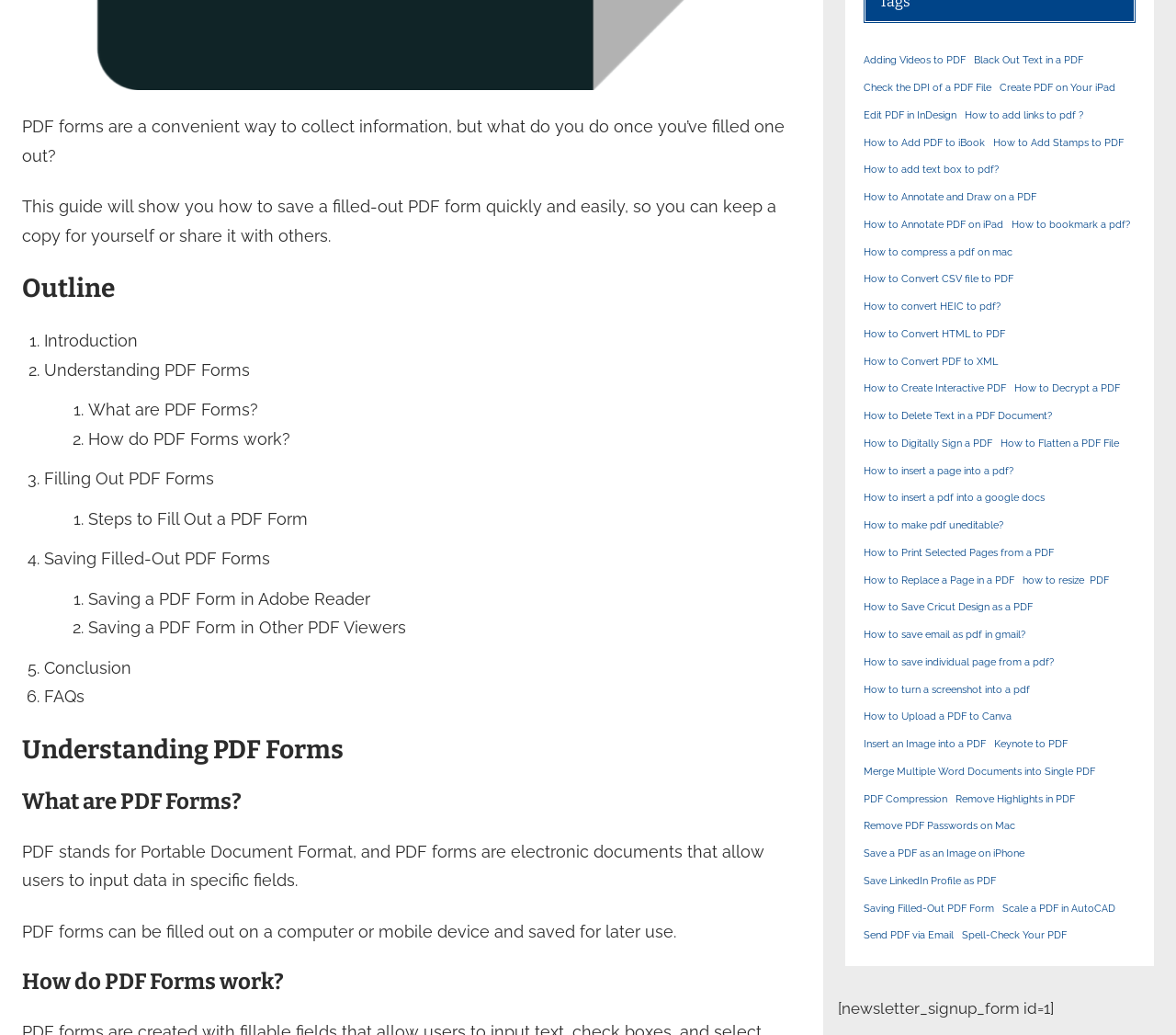What is the benefit of using PDF forms?
Please answer the question with a detailed response using the information from the screenshot.

PDF forms allow users to input data in specific fields, making it a convenient way to collect information. This is stated in the section 'What are PDF Forms?' on the webpage.